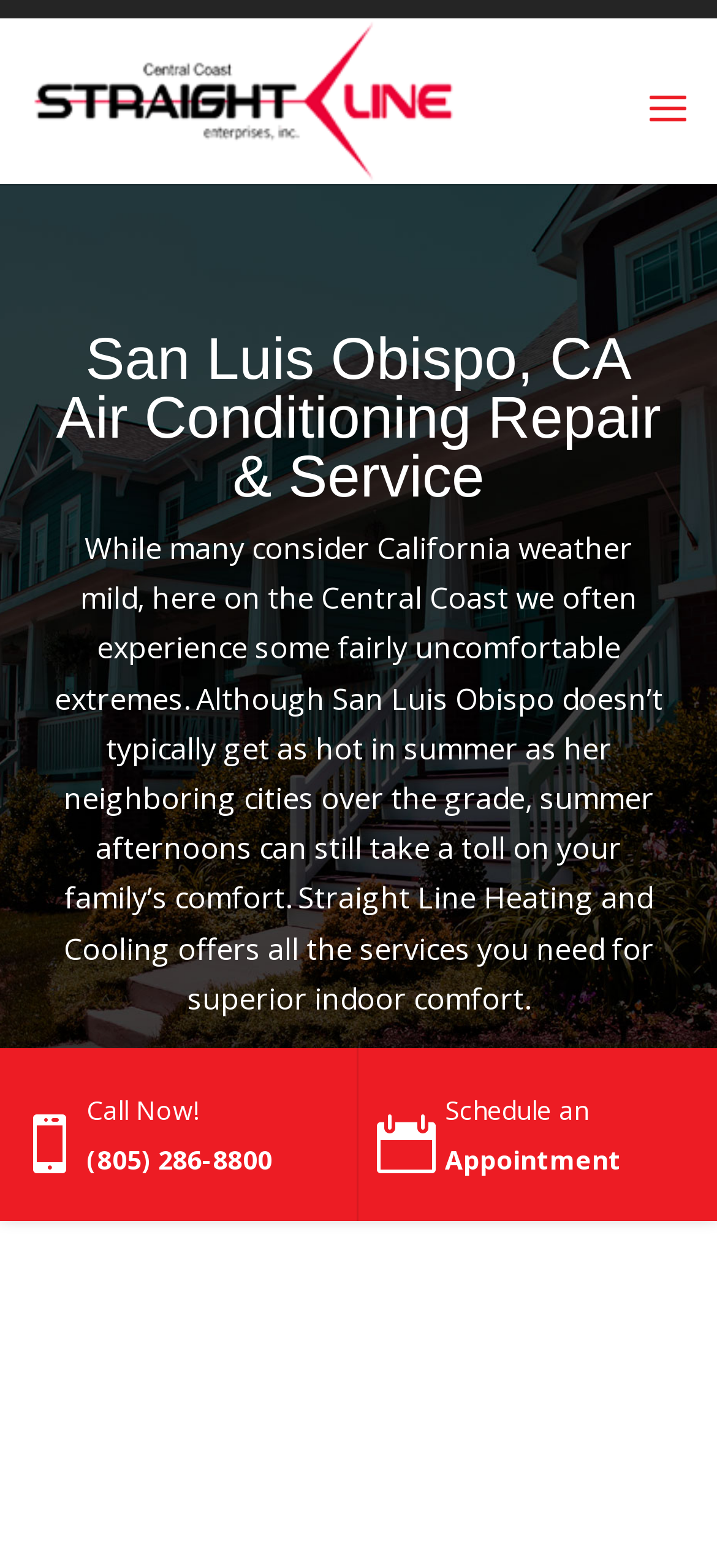What is the purpose of the search box?
Answer the question with detailed information derived from the image.

The search box is located at the top of the webpage, and it has a label 'Search for:' which suggests that it is used to search for something on the website, possibly related to air conditioning repair and service.